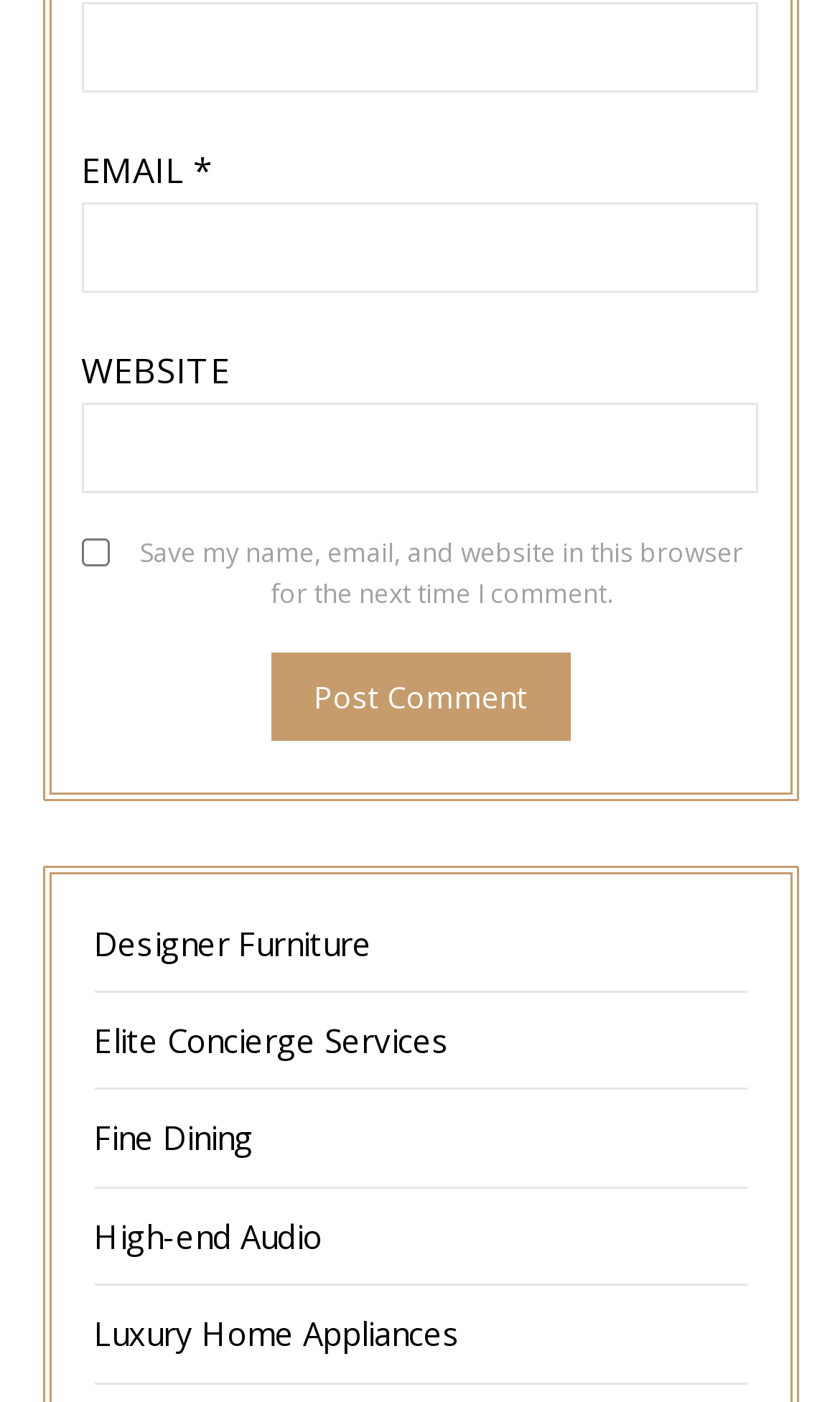Identify the bounding box coordinates of the clickable region required to complete the instruction: "Enter your name". The coordinates should be given as four float numbers within the range of 0 and 1, i.e., [left, top, right, bottom].

[0.096, 0.001, 0.904, 0.066]